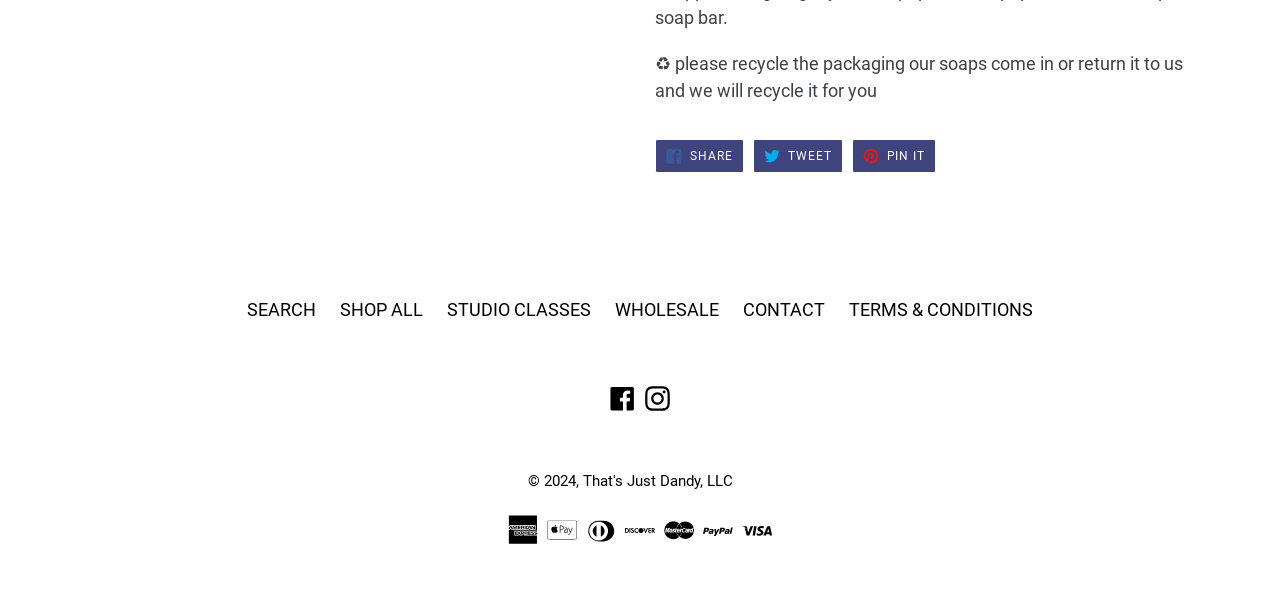Please determine the bounding box coordinates of the element to click in order to execute the following instruction: "Contact us". The coordinates should be four float numbers between 0 and 1, specified as [left, top, right, bottom].

[0.58, 0.499, 0.645, 0.534]